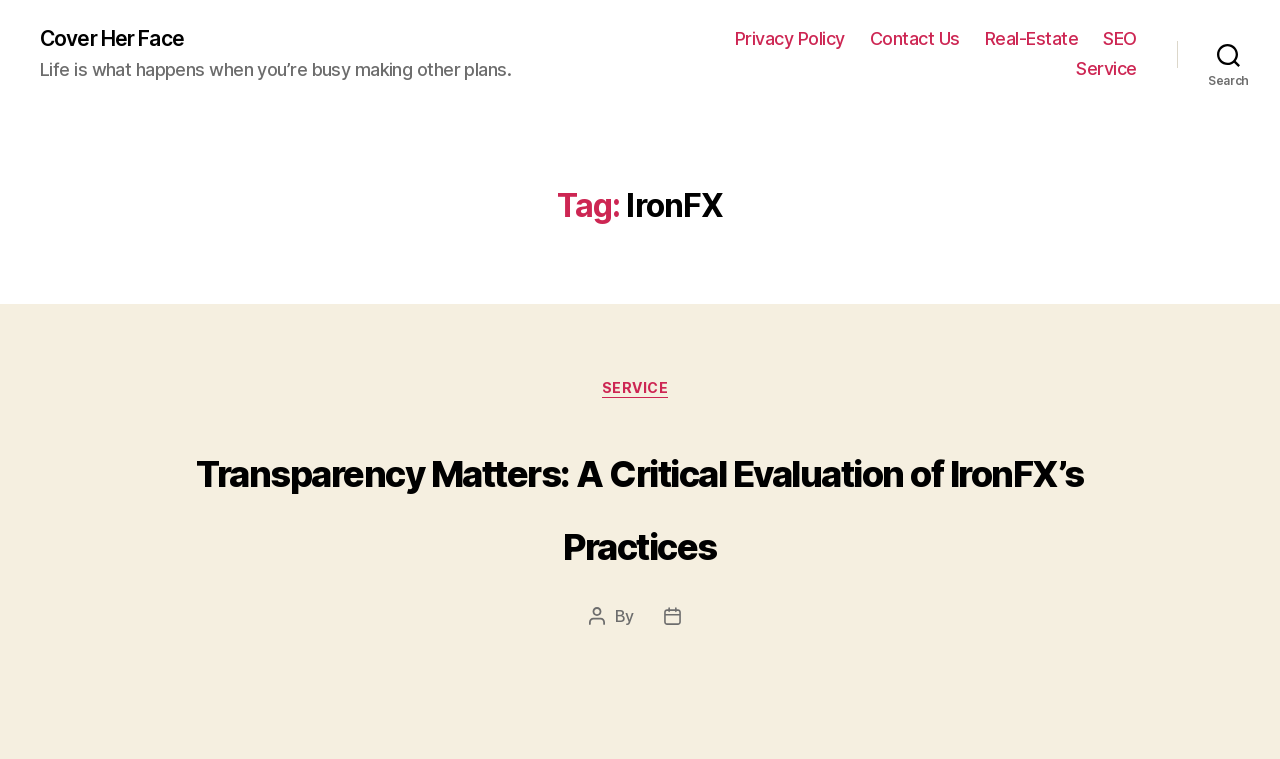What is the tone of the webpage's content?
Using the image, provide a concise answer in one word or a short phrase.

Critical or evaluative